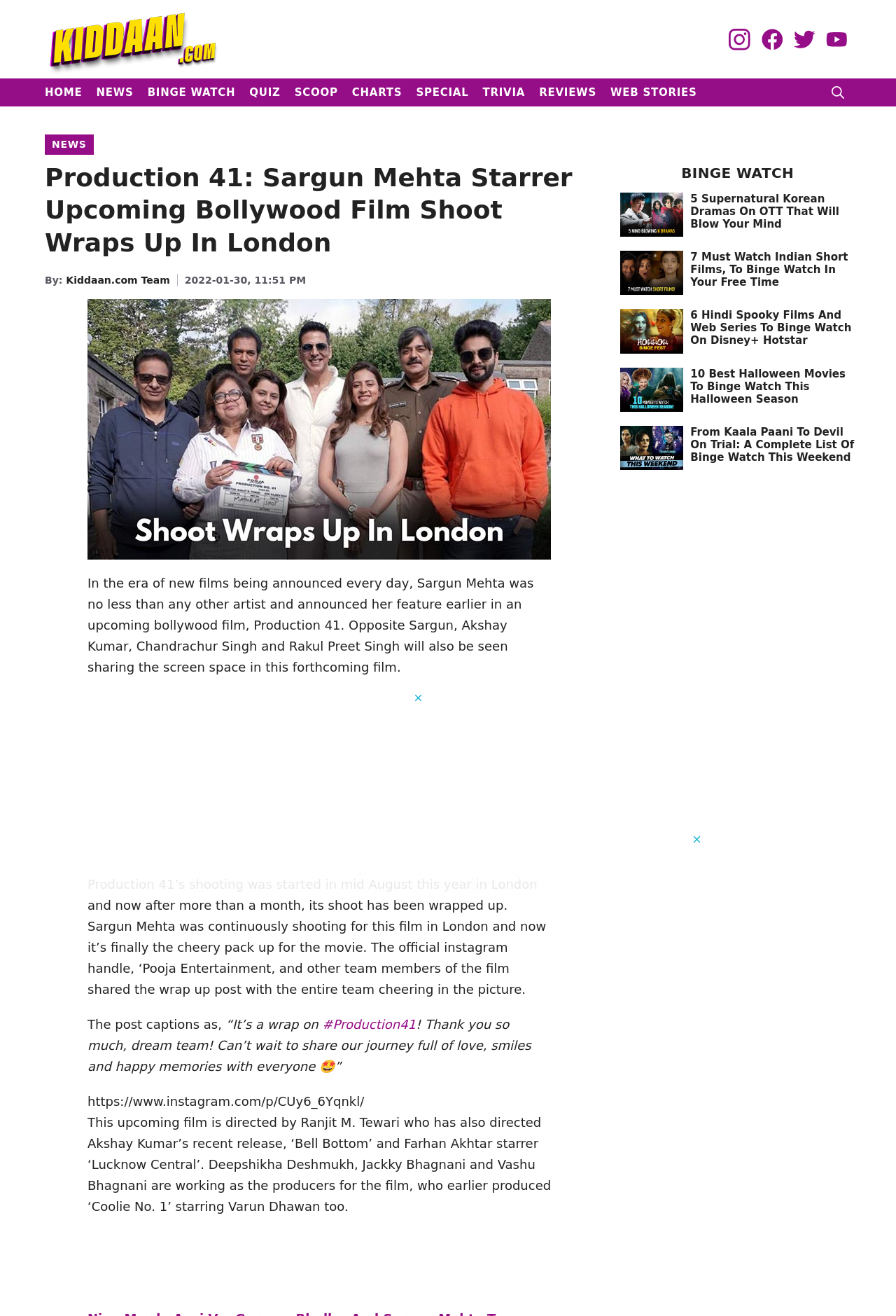Provide the bounding box coordinates of the HTML element described as: "Quiz". The bounding box coordinates should be four float numbers between 0 and 1, i.e., [left, top, right, bottom].

[0.271, 0.06, 0.321, 0.081]